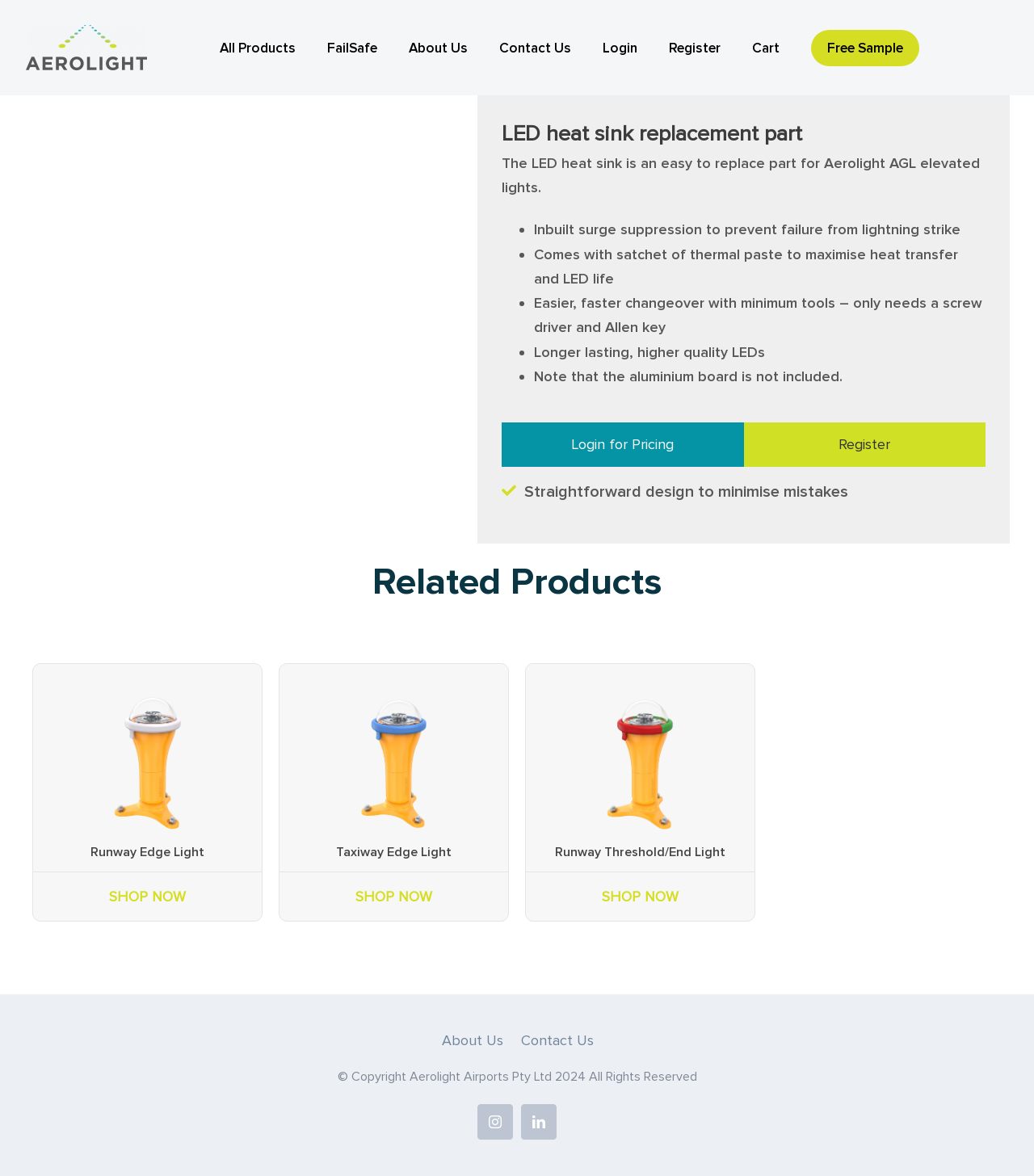Give a detailed account of the webpage.

This webpage is about the LED heat sink replacement part for Aerolight AGL elevated lights. At the top left corner, there is an Aerolight logo. Below the logo, there is a navigation menu with links to "All Products", "FailSafe", "About Us", "Contact Us", "Login", "Register", "Cart", and "Free Sample". 

The main content area is divided into two sections. The top section has a heading "LED heat sink replacement part" and a brief description of the product. Below the description, there is a list of features, including inbuilt surge suppression, thermal paste for heat transfer, easy changeover, longer-lasting LEDs, and a note that the aluminium board is not included. 

To the right of the list, there are two buttons, "Login for Pricing" and "Register". Below the buttons, there is a section titled "Related Products" with three product links: "Airport Runway Edge Light", "Airport Taxiway Edge Light", and "Airport runway threshold light". Each product link has an image and a "SHOP NOW" button.

At the bottom of the page, there is a footer section with links to "About Us" and "Contact Us", as well as copyright information and social media links to Instagram and LinkedIn. There is also a "Go to Top" button at the bottom right corner.